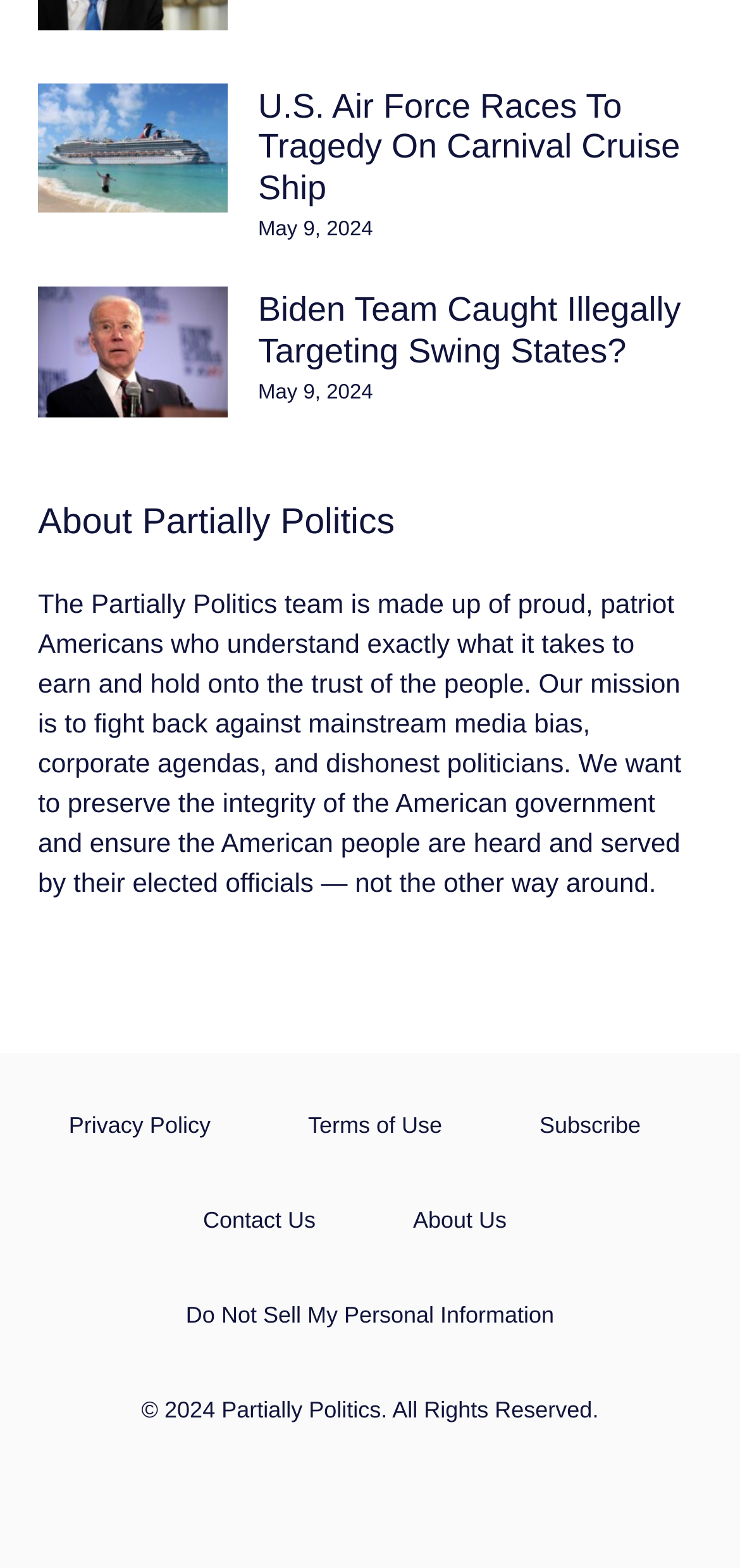Find the UI element described as: "Horse Ulcers" and predict its bounding box coordinates. Ensure the coordinates are four float numbers between 0 and 1, [left, top, right, bottom].

None